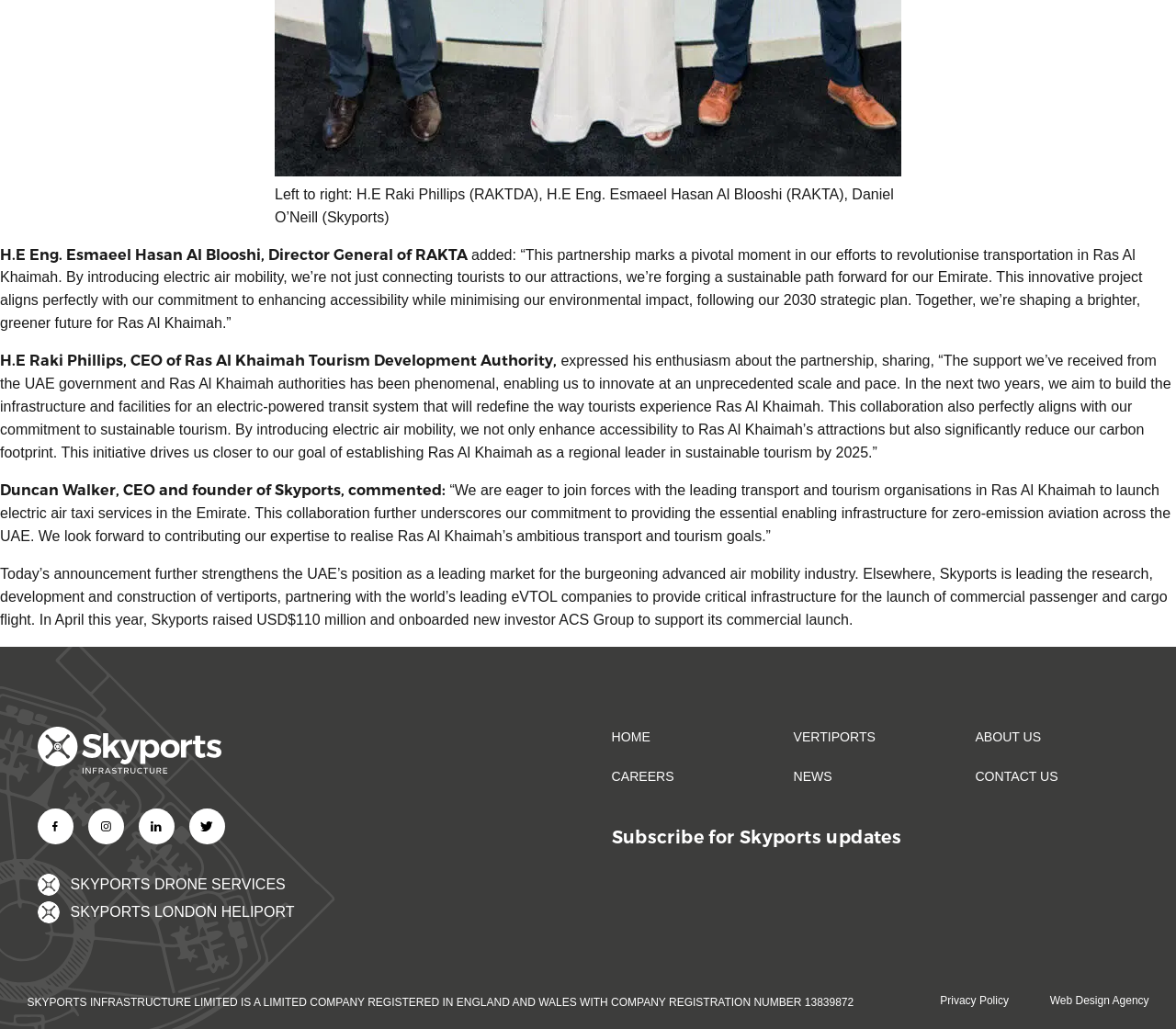What is Skyports' commitment to?
Please provide a detailed and thorough answer to the question.

The text mentions that Skyports is committed to sustainable tourism, and the partnership with Ras Al Khaimah authorities is aligned with this commitment.